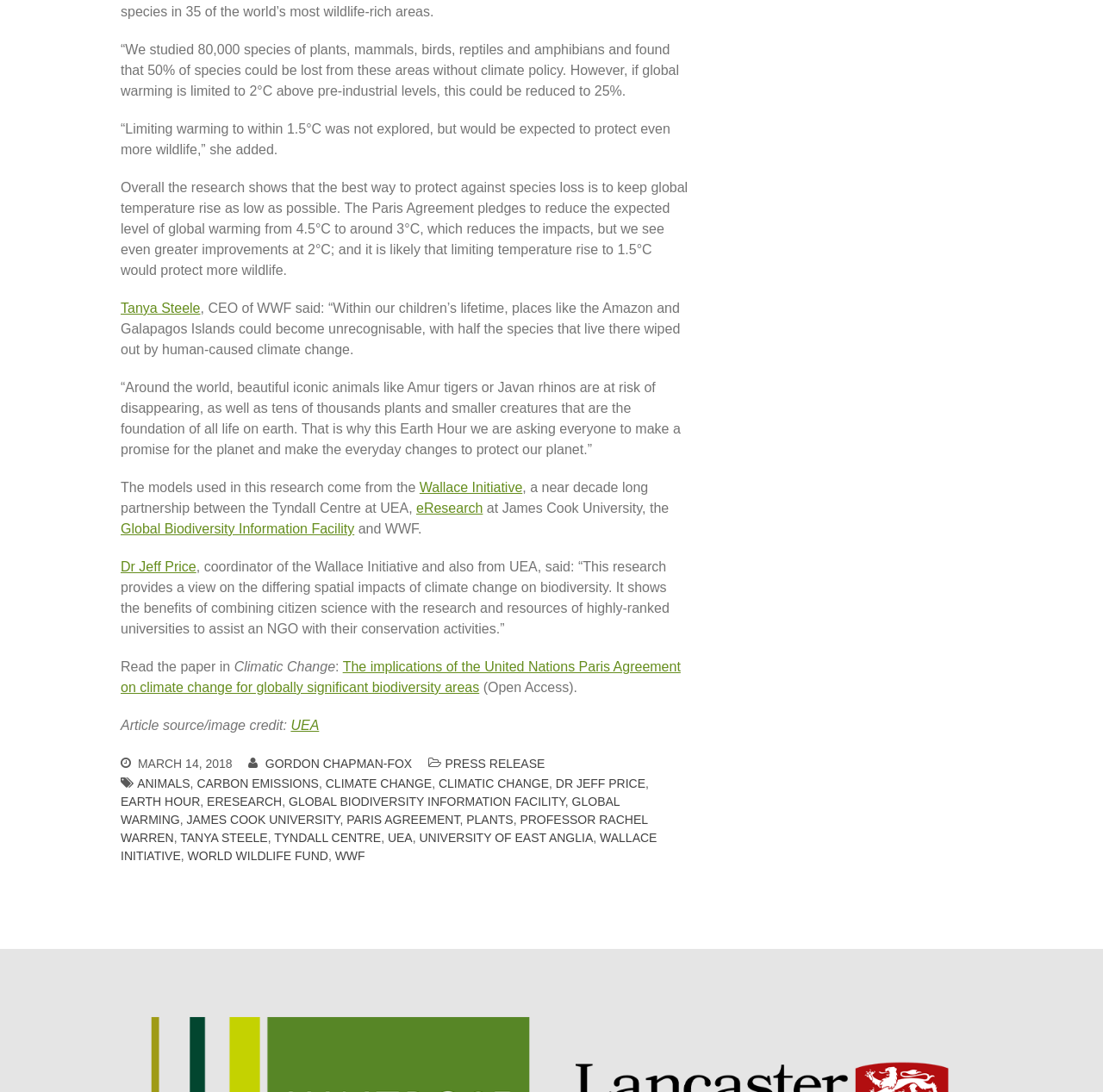Please find the bounding box coordinates for the clickable element needed to perform this instruction: "Read the article by Dr Jeff Price".

[0.109, 0.512, 0.178, 0.526]